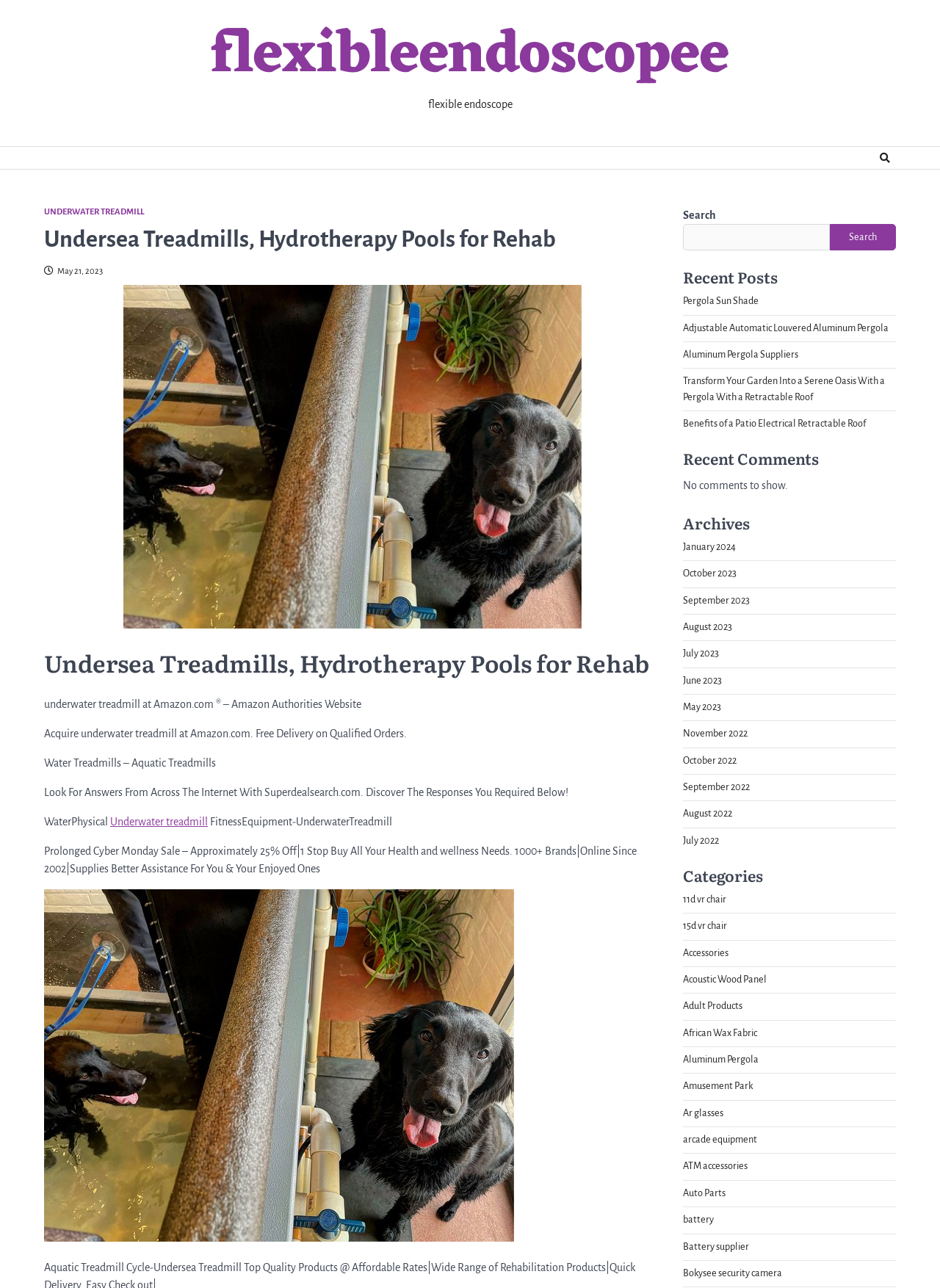Point out the bounding box coordinates of the section to click in order to follow this instruction: "View Recent Posts".

[0.727, 0.208, 0.953, 0.222]